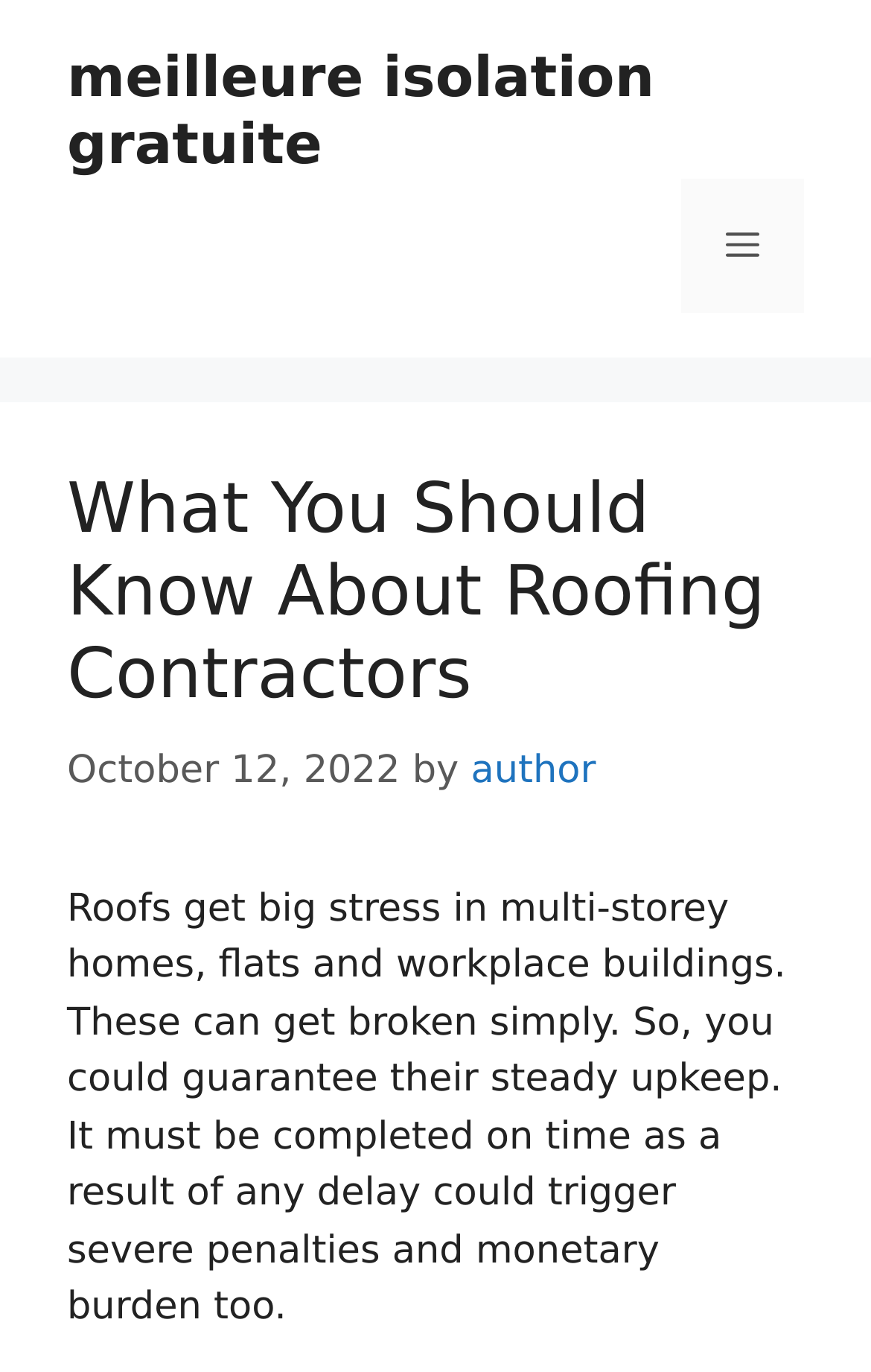Locate the bounding box of the UI element described in the following text: "meilleure isolation gratuite".

[0.077, 0.033, 0.751, 0.129]